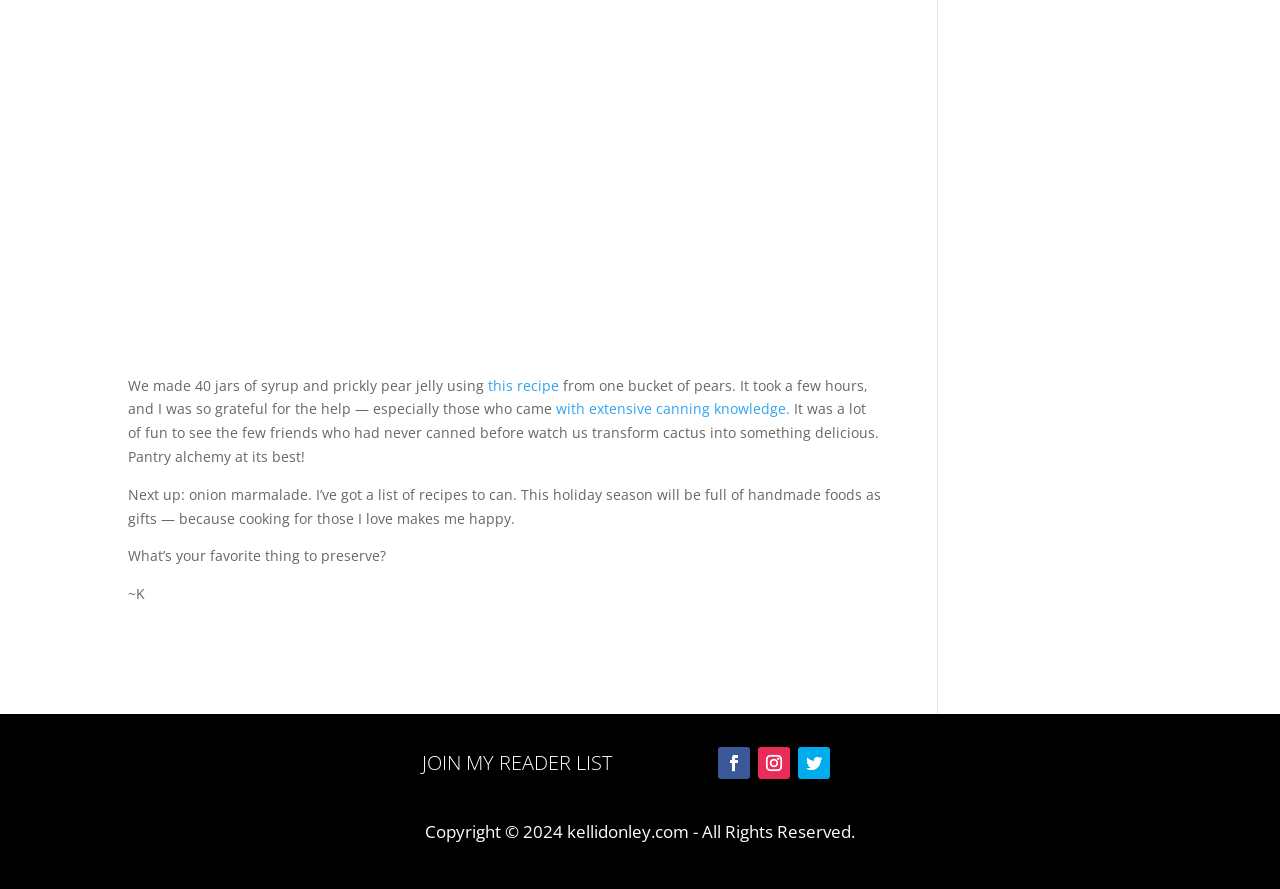Identify the bounding box coordinates for the UI element described as follows: Follow. Use the format (top-left x, top-left y, bottom-right x, bottom-right y) and ensure all values are floating point numbers between 0 and 1.

[0.561, 0.84, 0.586, 0.876]